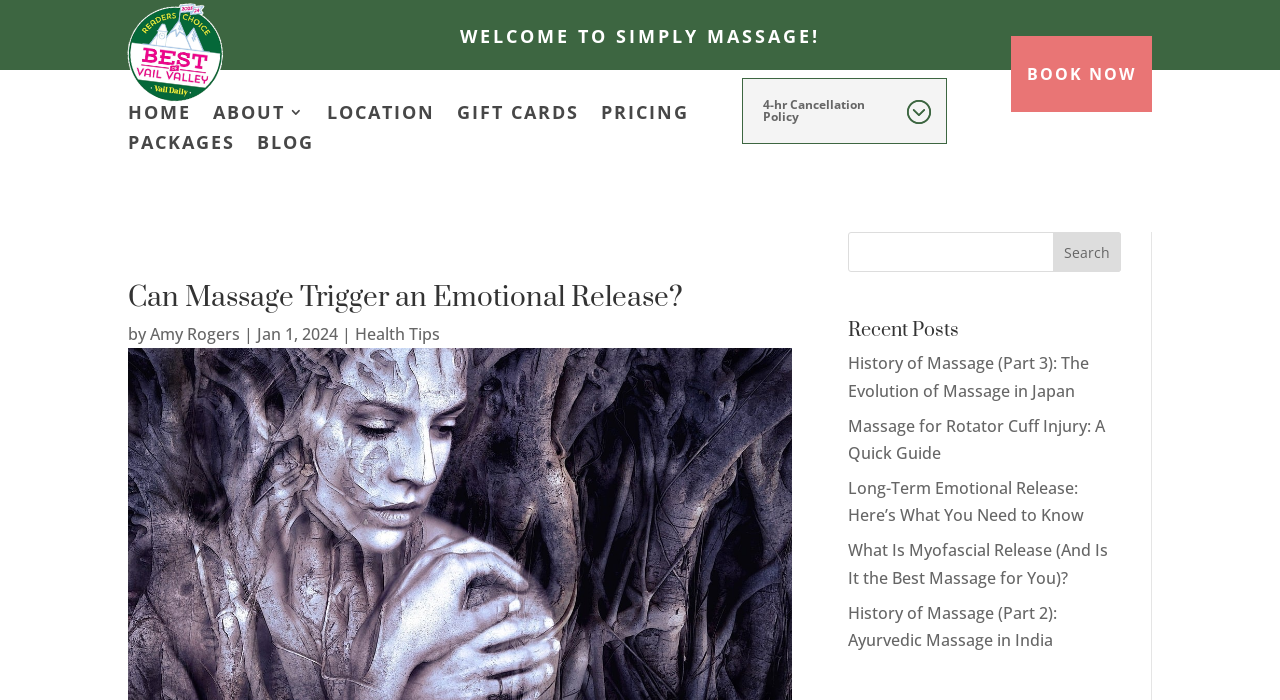Identify the bounding box coordinates of the element that should be clicked to fulfill this task: "Search for a topic". The coordinates should be provided as four float numbers between 0 and 1, i.e., [left, top, right, bottom].

[0.663, 0.331, 0.876, 0.388]